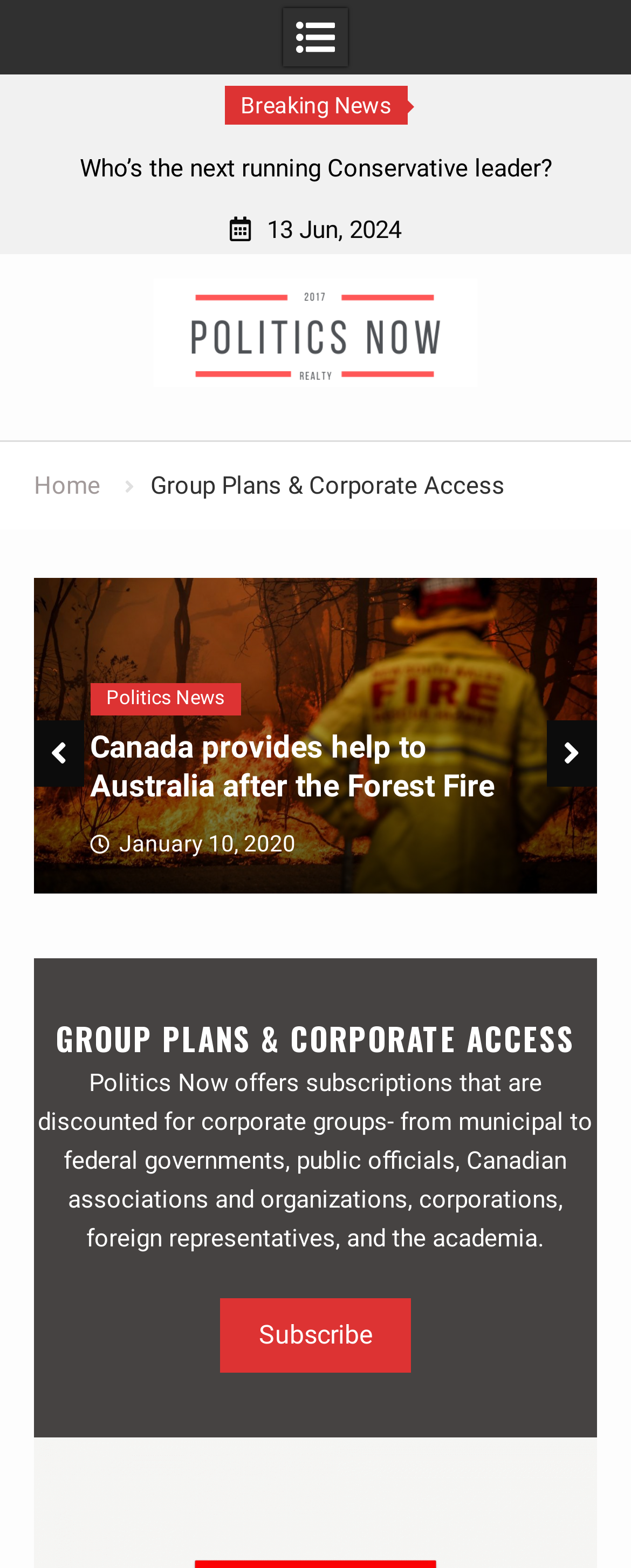Please provide a one-word or phrase answer to the question: 
What is the title of the news article about Ukraine's airline?

Iranians blew up Ukraine’s Airline as claimed by the Western leaders